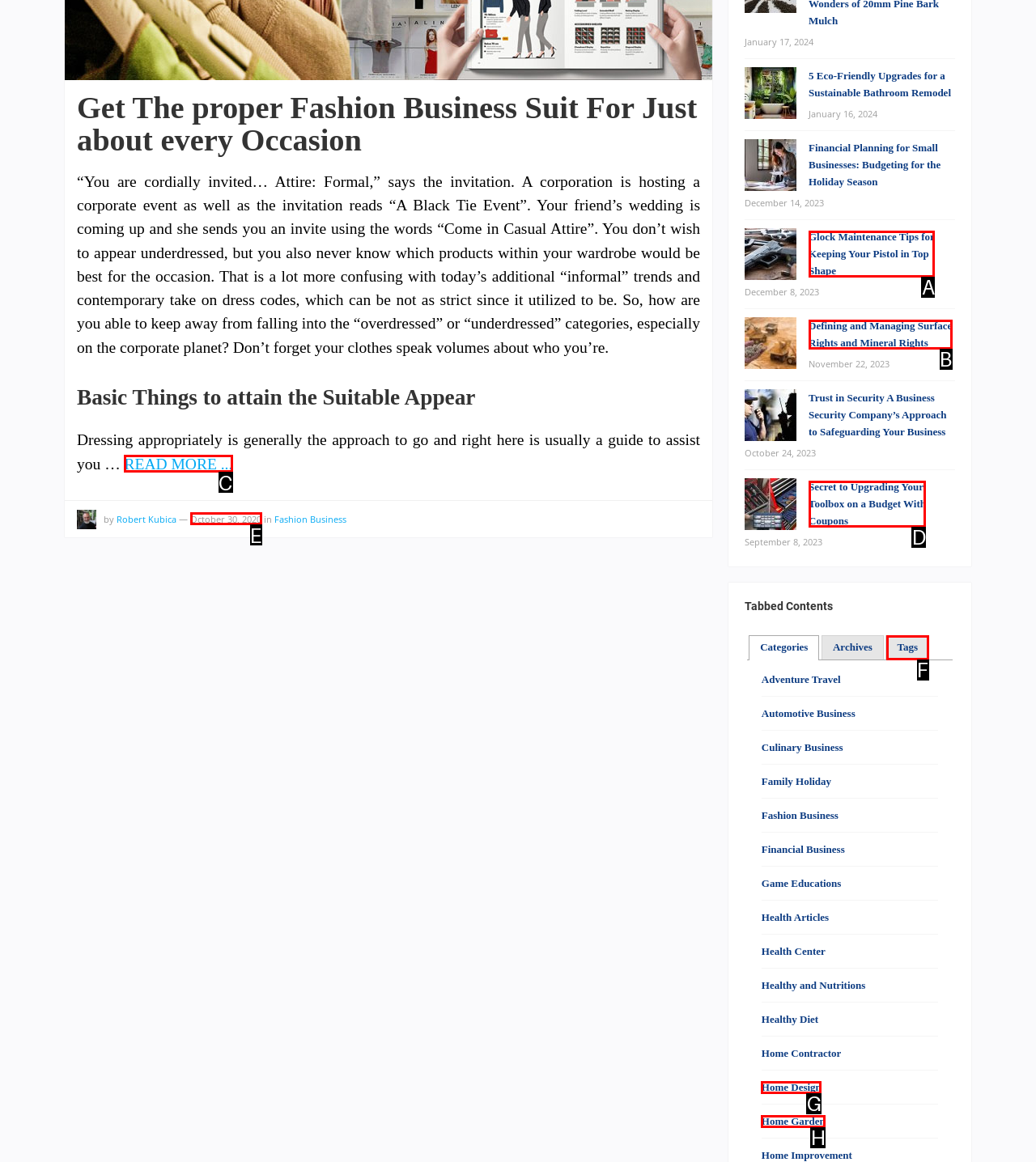Match the description: October 30, 2020 to the correct HTML element. Provide the letter of your choice from the given options.

E